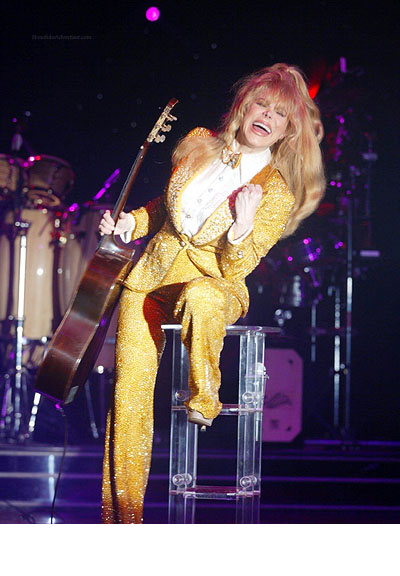Respond with a single word or phrase to the following question: What instrument is the performer playing?

Acoustic guitar